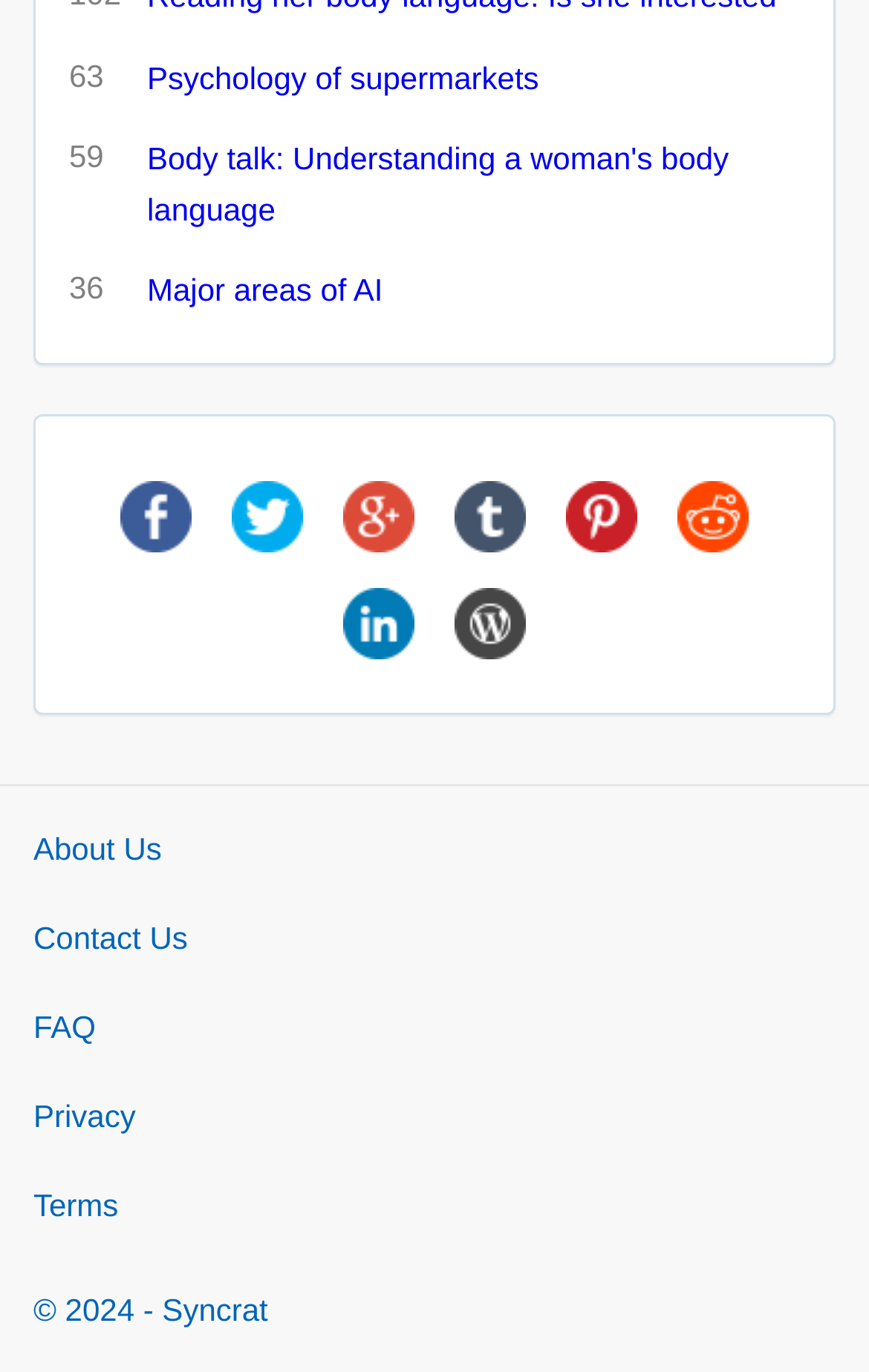From the given element description: "title="Share on Google+"", find the bounding box for the UI element. Provide the coordinates as four float numbers between 0 and 1, in the order [left, top, right, bottom].

[0.395, 0.351, 0.477, 0.403]